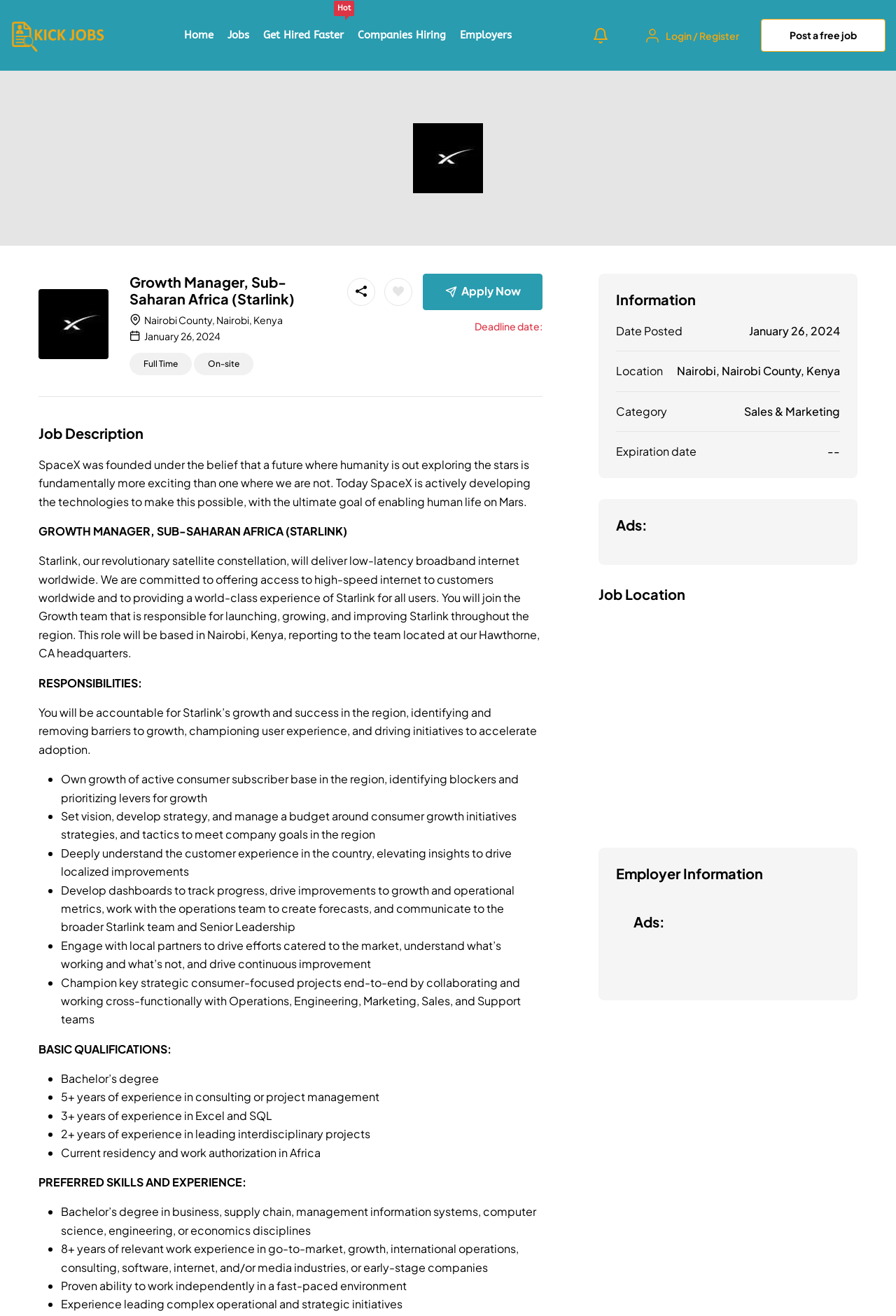What is the location of the job?
Utilize the image to construct a detailed and well-explained answer.

The location of the job can be found in the 'Location' section of the job posting, which specifies 'Nairobi, Nairobi County, Kenya'.